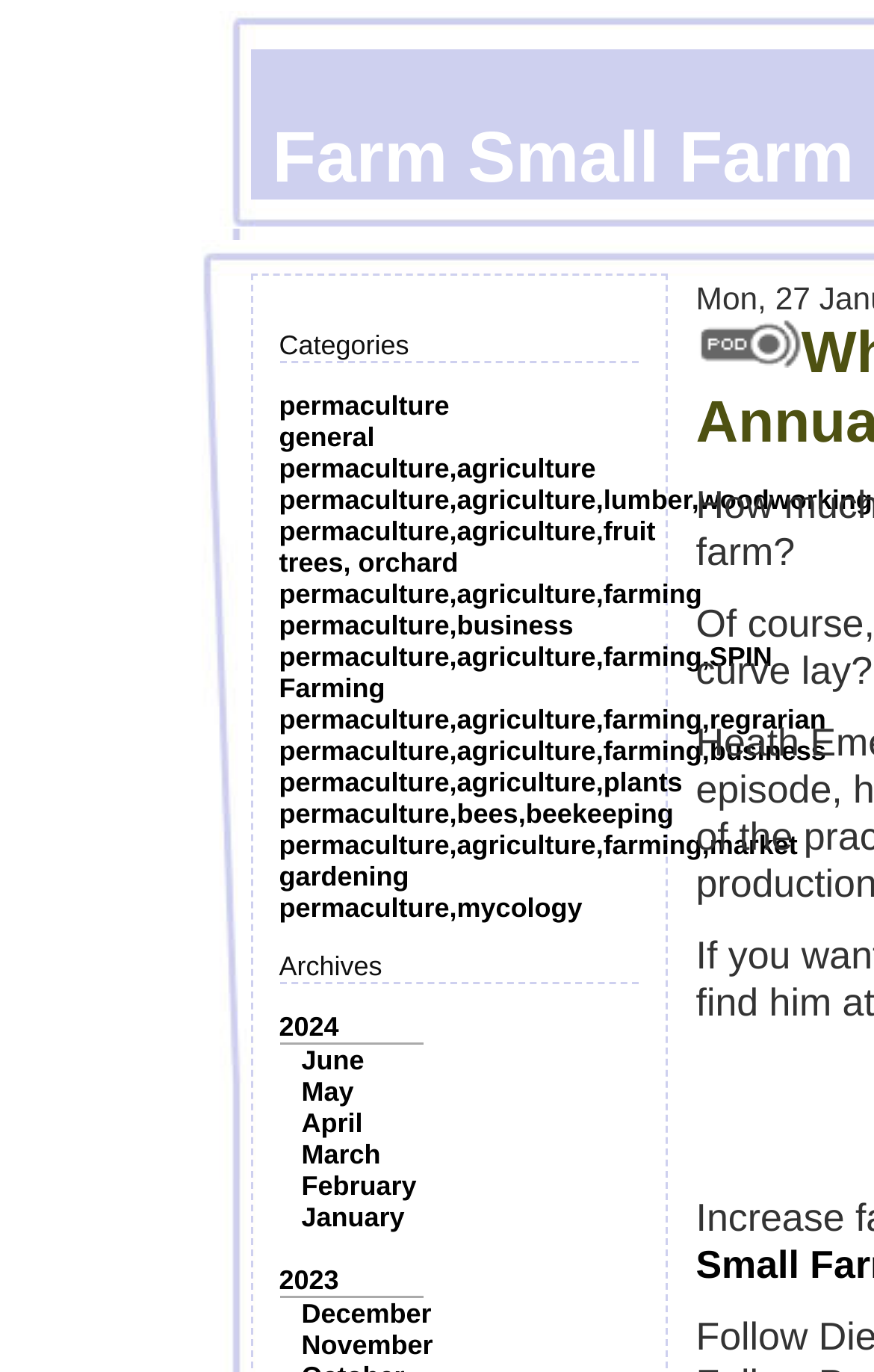What is the most recent month listed in the archives?
Examine the image and provide an in-depth answer to the question.

I looked at the links under the 'Archives' static text and found that the most recent month listed is June, which is the second link from the top.